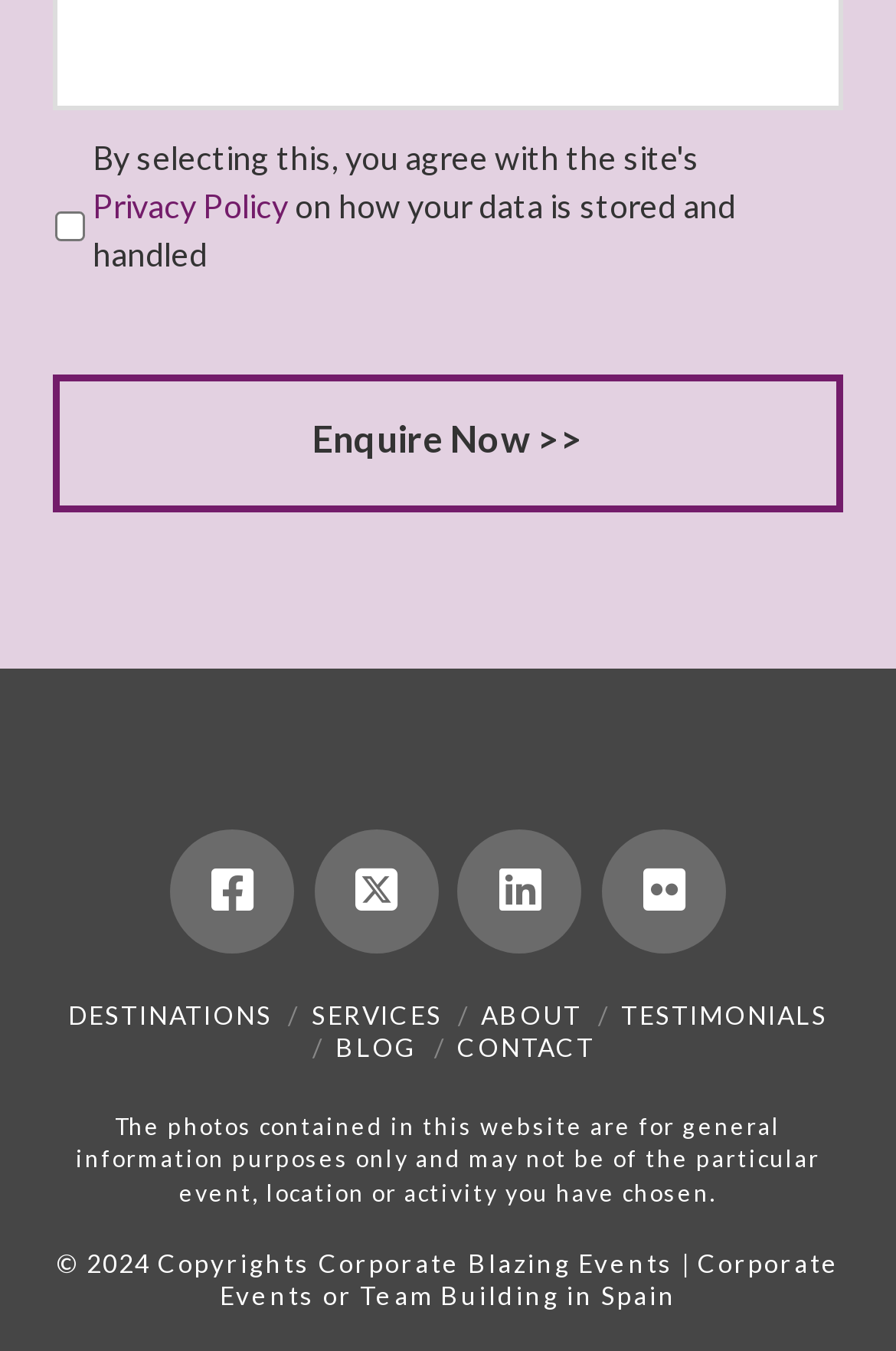Find the bounding box coordinates of the area to click in order to follow the instruction: "Visit Facebook".

[0.19, 0.613, 0.329, 0.705]